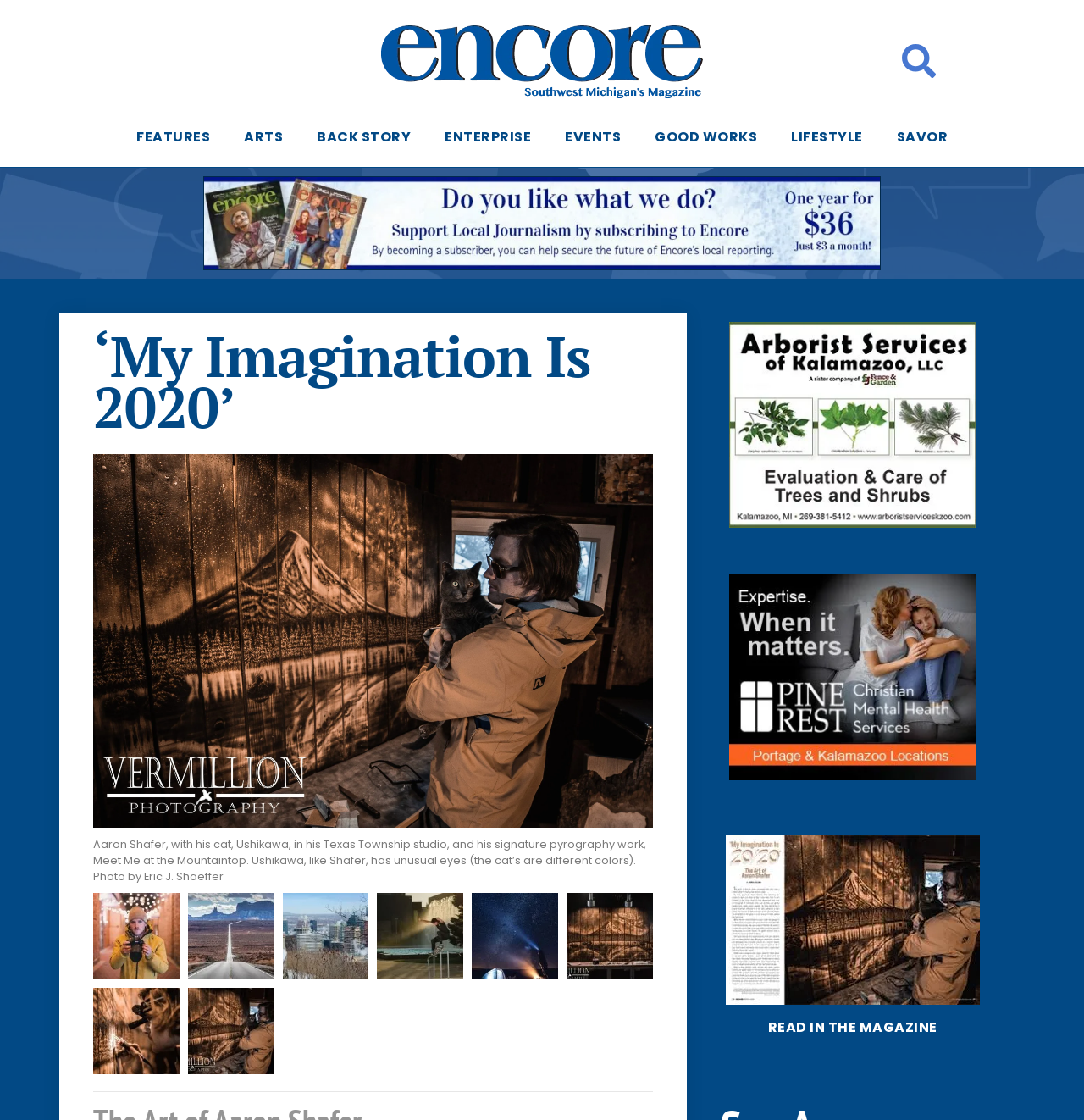Find the bounding box coordinates for the area that should be clicked to accomplish the instruction: "Search for something".

[0.734, 0.032, 0.961, 0.078]